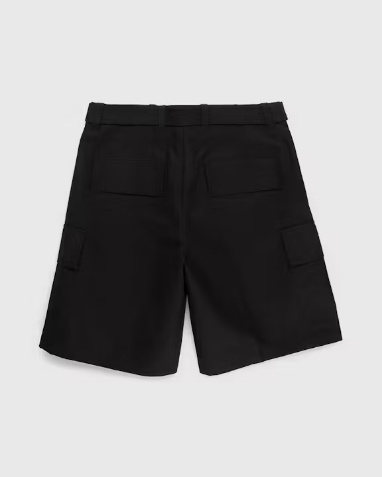What is the purpose of the adjustable waist feature?
Refer to the image and respond with a one-word or short-phrase answer.

customizable fit